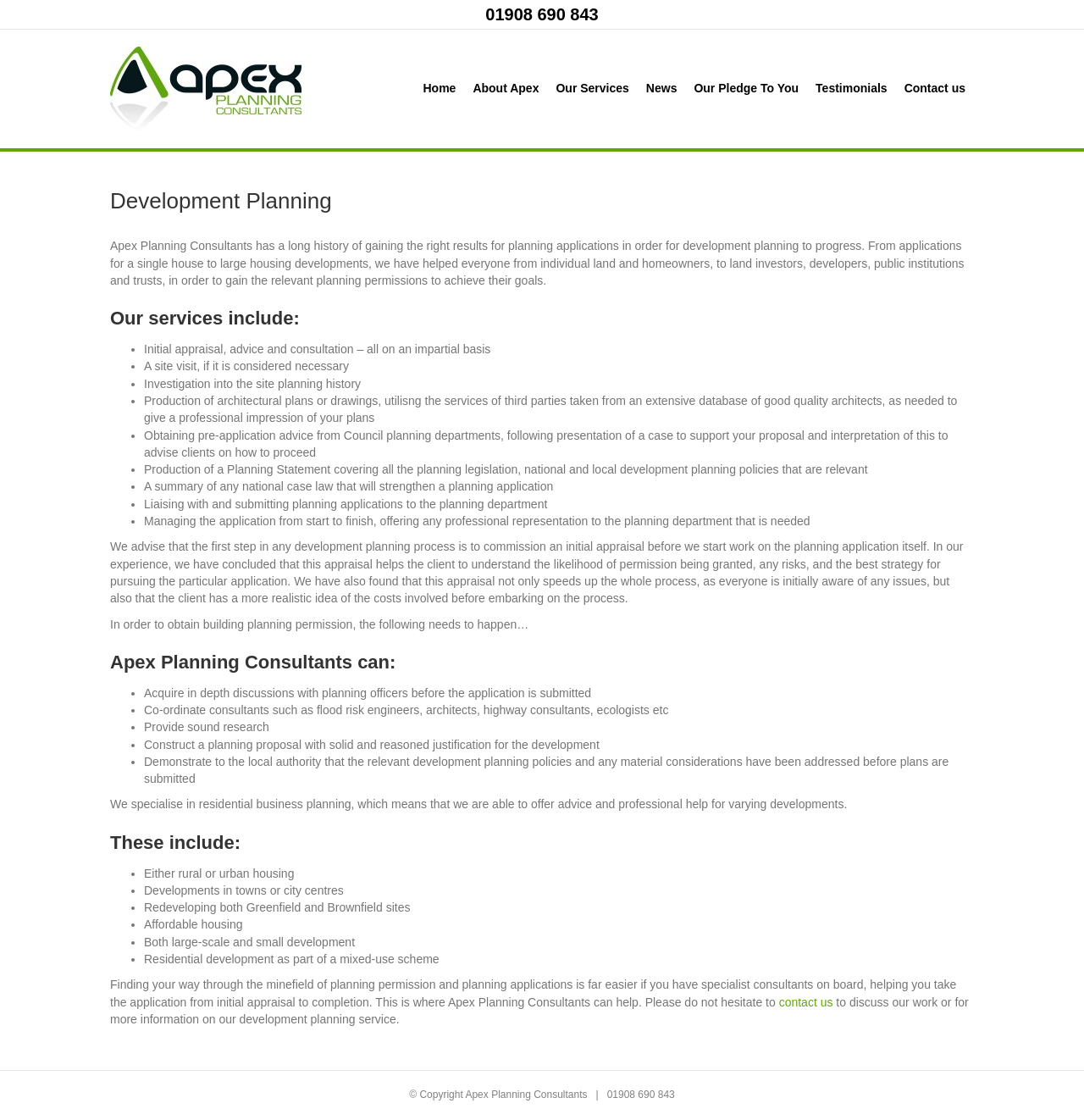Explain the features and main sections of the webpage comprehensively.

The webpage is about Apex Planning Consultants, a company that specializes in development planning and helps clients gain the right results for planning applications. At the top of the page, there is a phone number "01908 690 843" and a logo of Apex Planning Consultants. Below the logo, there is a navigation menu with links to different sections of the website, including "Home", "About Apex", "Our Services", "News", "Our Pledge To You", "Testimonials", and "Contact us".

The main content of the page is divided into several sections. The first section has a heading "Development Planning" and a brief introduction to Apex Planning Consultants and their services. Below the introduction, there is a list of services provided by the company, including initial appraisal, site visit, investigation into the site planning history, production of architectural plans, and more.

The next section has a heading "Our services include:" and lists the services provided by Apex Planning Consultants in more detail. The services include initial appraisal, site visit, investigation into the site planning history, production of architectural plans, and more.

The following section has a heading "We advise that the first step in any development planning process is to commission an initial appraisal..." and explains the importance of initial appraisal in the development planning process.

The next section has a heading "In order to obtain building planning permission, the following needs to happen…" and explains the process of obtaining building planning permission.

The following section has a heading "Apex Planning Consultants can:" and lists the services provided by the company, including acquiring in-depth discussions with planning officers, coordinating consultants, providing sound research, and more.

The next section has a heading "We specialise in residential business planning, which means that we are able to offer advice and professional help for varying developments." and explains the company's specialization in residential business planning.

The following section has a heading "These include:" and lists the types of developments that Apex Planning Consultants can help with, including rural or urban housing, developments in towns or city centres, redeveloping both Greenfield and Brownfield sites, and more.

The final section has a heading "Finding your way through the minefield of planning permission and planning applications is far easier if you have specialist consultants on board..." and encourages visitors to contact Apex Planning Consultants for more information on their development planning service.

At the bottom of the page, there is a copyright notice and a phone number "01908 690 843".